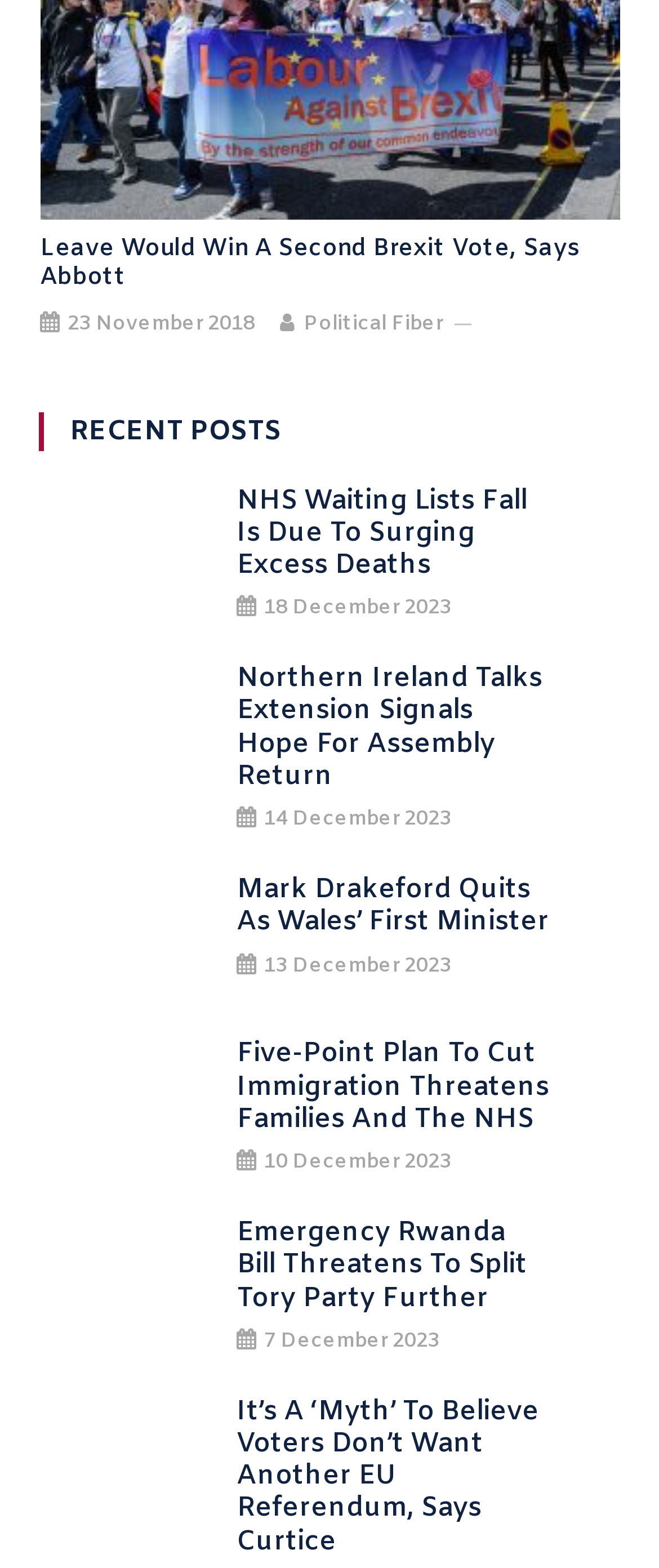What is the date of the article 'NHS Waiting Lists Fall Is Due To Surging Excess Deaths'?
Based on the screenshot, respond with a single word or phrase.

18 December 2023